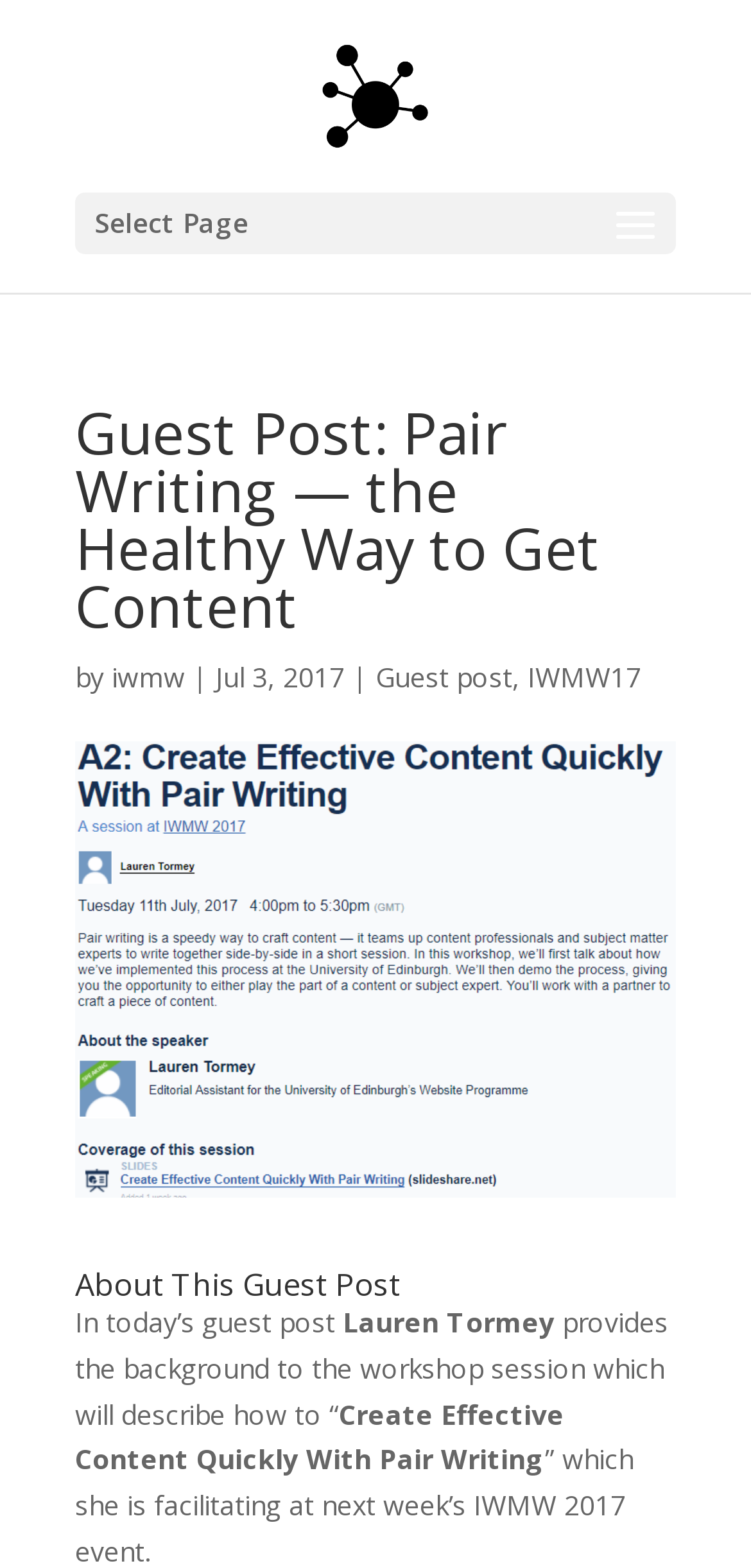Deliver a detailed narrative of the webpage's visual and textual elements.

The webpage appears to be a blog post or article page. At the top, there is a link to "IWMW: Institutional Web Management Workshop Series" accompanied by an image with the same name. Below this, there is a static text "Select Page" positioned on the left side of the page.

The main content of the page is a blog post titled "Guest Post: Pair Writing — the Healthy Way to Get Content", which is a heading that spans across most of the page. Below the title, there is a byline that reads "by iwmw | Jul 3, 2017", with the author's name "iwmw" being a link.

Further down, there are three links: "Guest post", "IWMW17", and another "IWMW: Institutional Web Management Workshop Series" link. These links are positioned in a row, with "Guest post" on the left and "IWMW17" on the right.

The main article content starts with a heading "About This Guest Post", followed by a paragraph of text that introduces the guest post author, Lauren Tormey. The text explains that Lauren will provide background information on a workshop session about creating effective content quickly with pair writing. The paragraph is followed by a subheading "Create Effective Content Quickly With Pair Writing", which appears to be the title of the workshop session.